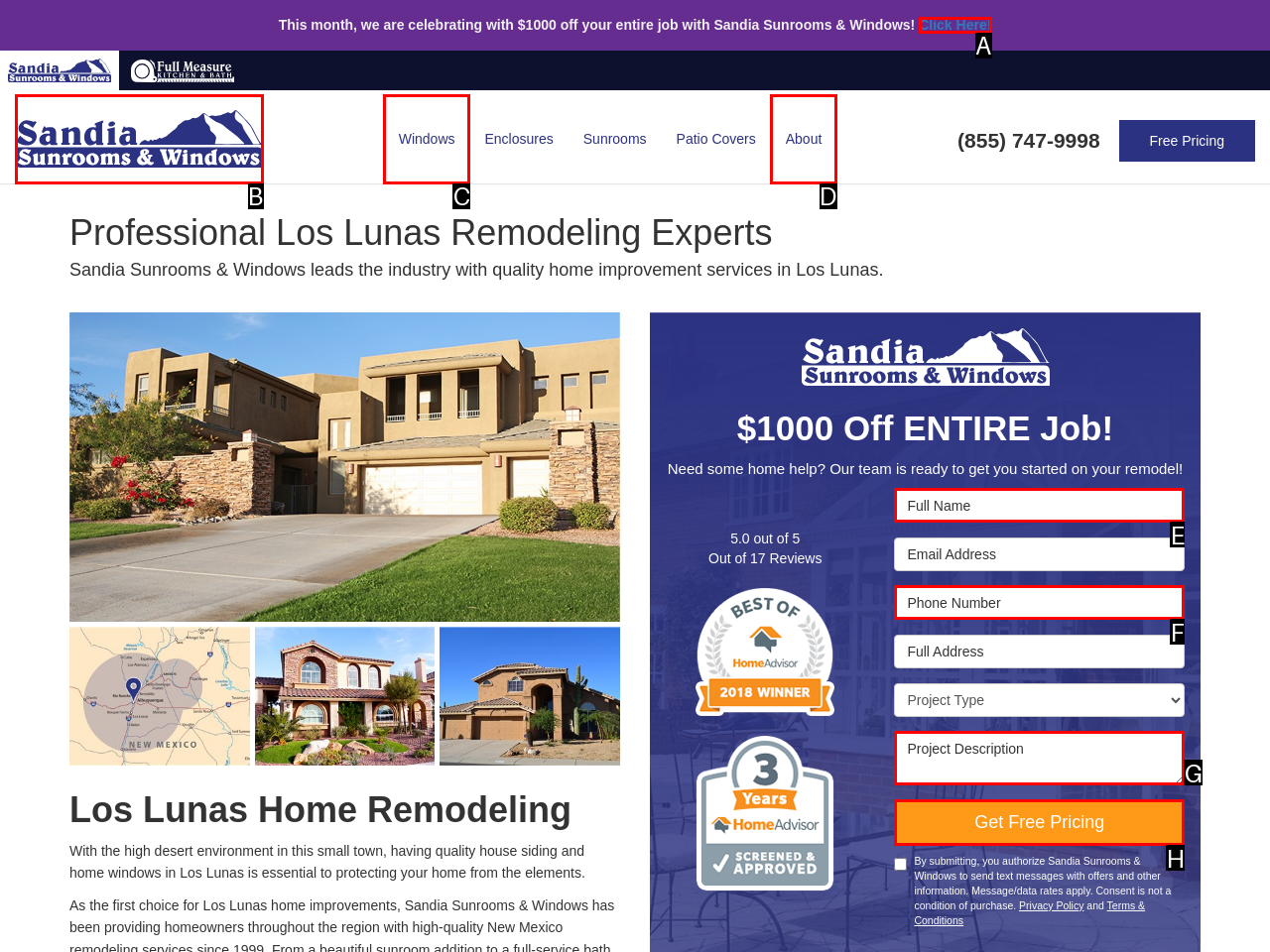Select the letter of the HTML element that best fits the description: parent_node: (855) 747-9998 Free Pricing
Answer with the corresponding letter from the provided choices.

B